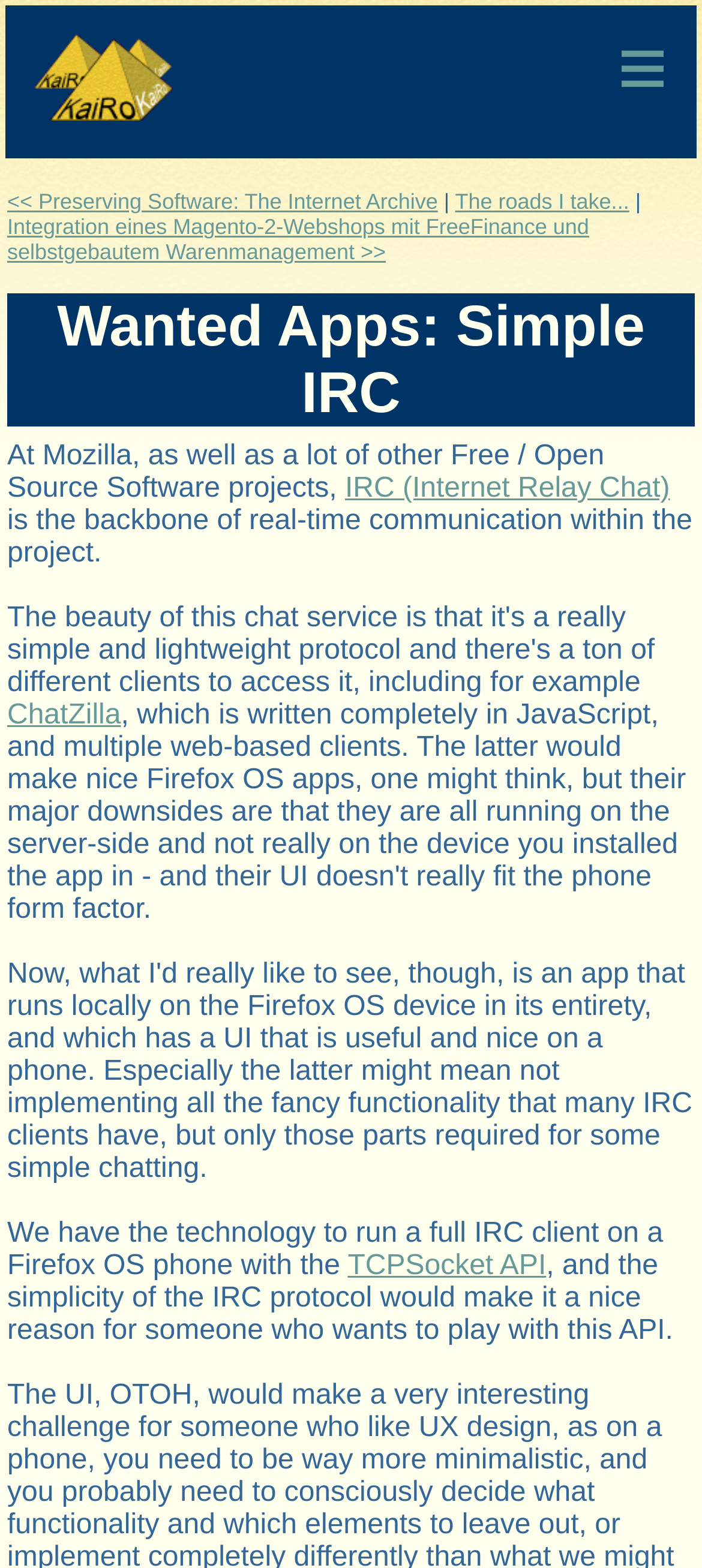Provide a one-word or short-phrase answer to the question:
What is the name of the IRC client mentioned?

ChatZilla